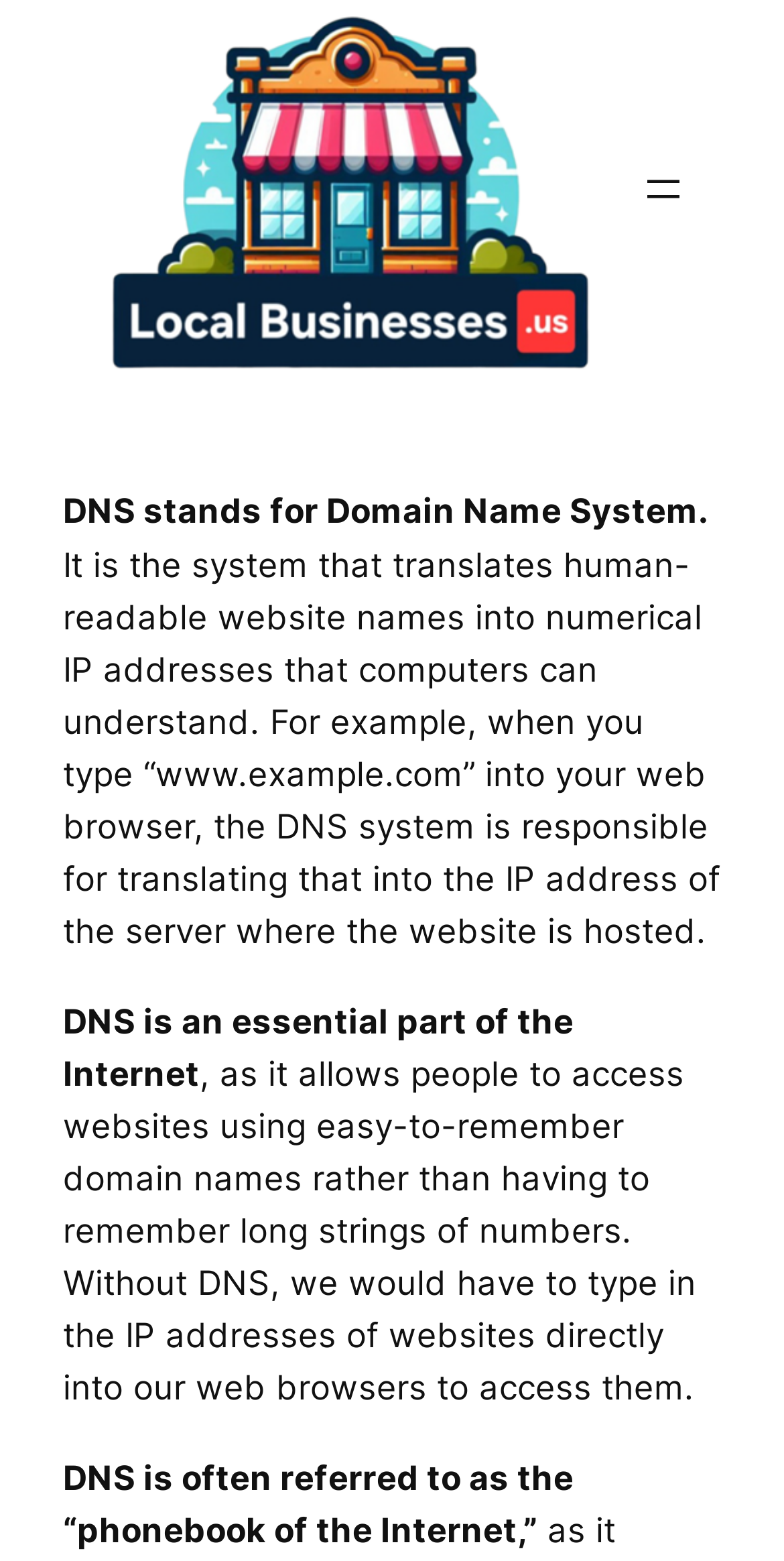Determine the bounding box coordinates for the HTML element described here: "aria-label="Open menu"".

[0.814, 0.106, 0.876, 0.137]